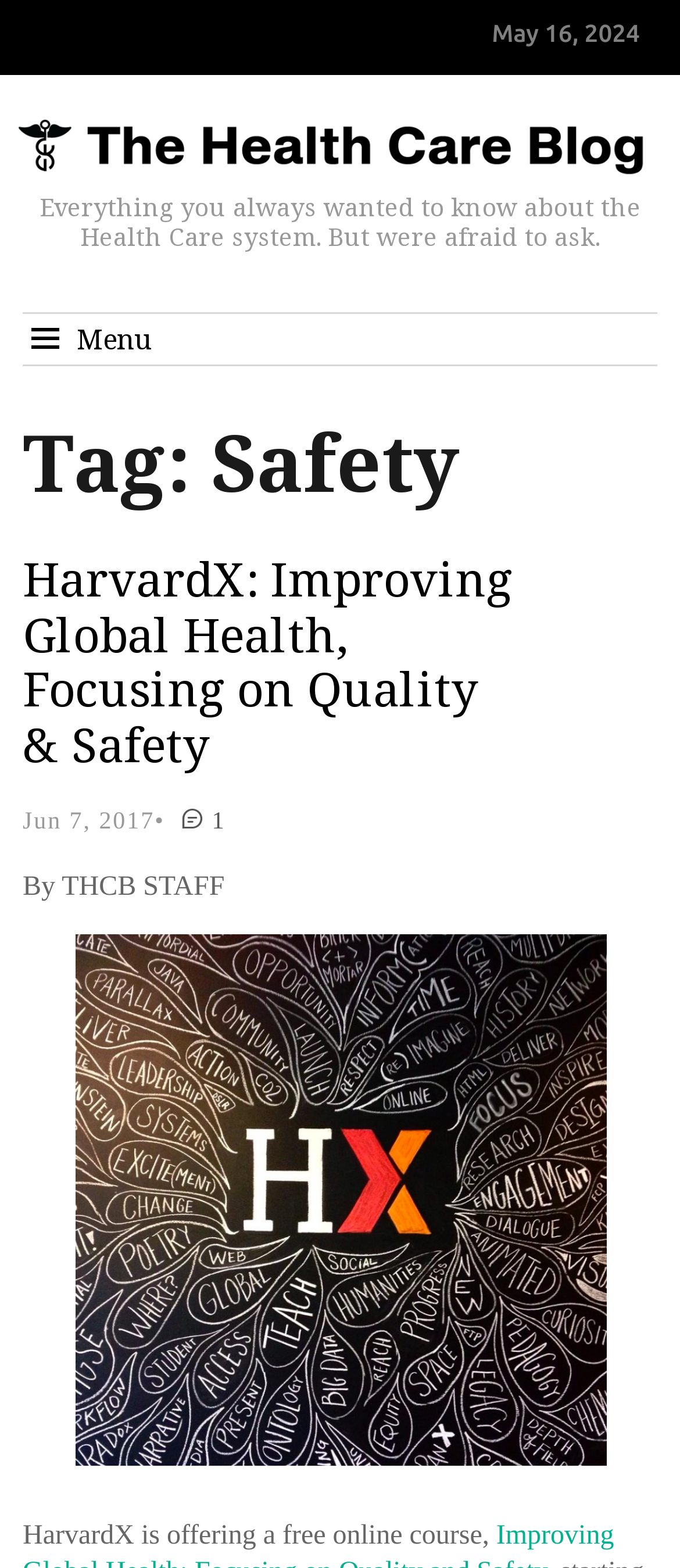Find the bounding box of the element with the following description: "1". The coordinates must be four float numbers between 0 and 1, formatted as [left, top, right, bottom].

[0.254, 0.516, 0.332, 0.533]